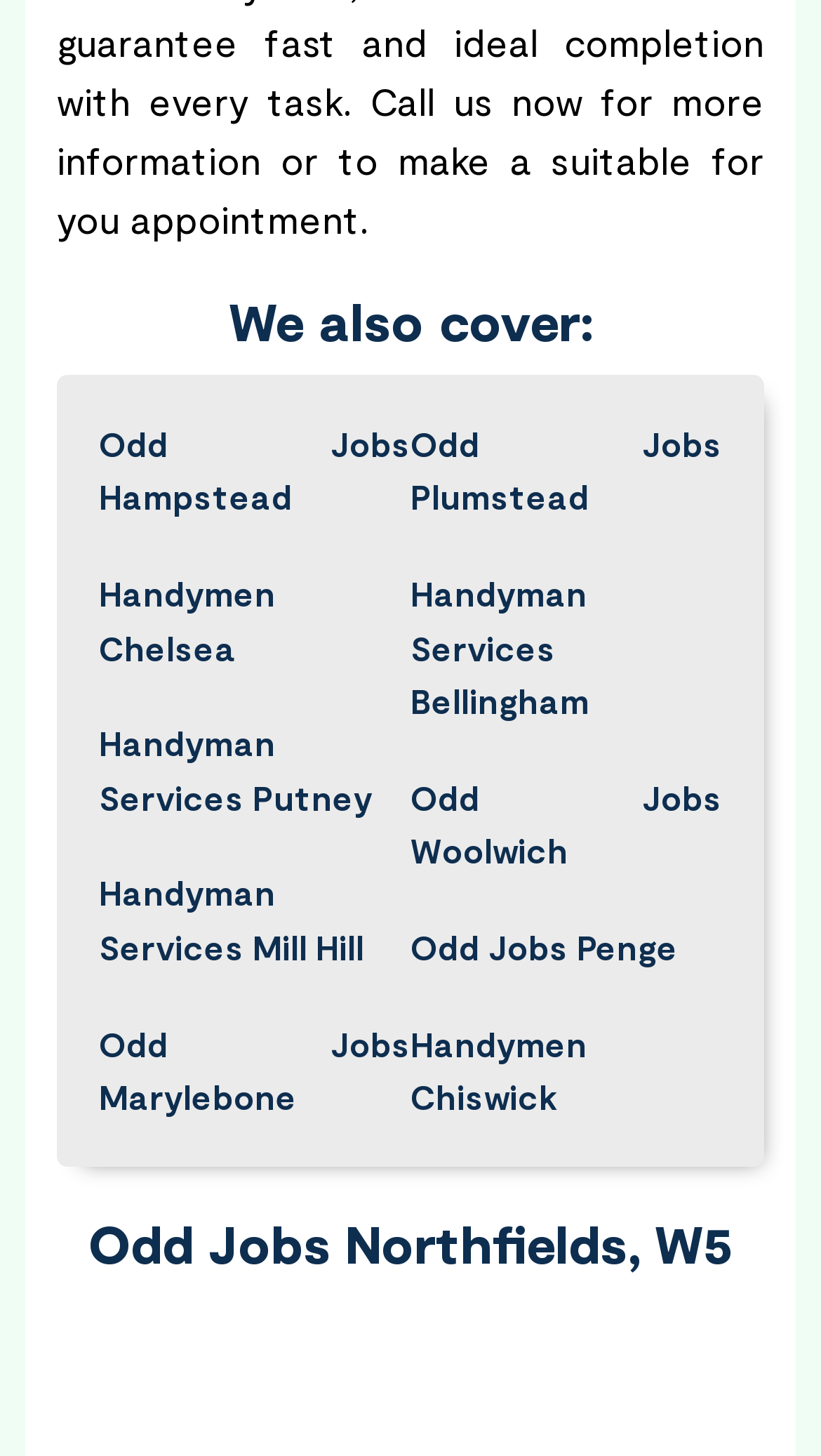Answer the question briefly using a single word or phrase: 
What is the location mentioned in the first link?

Hampstead